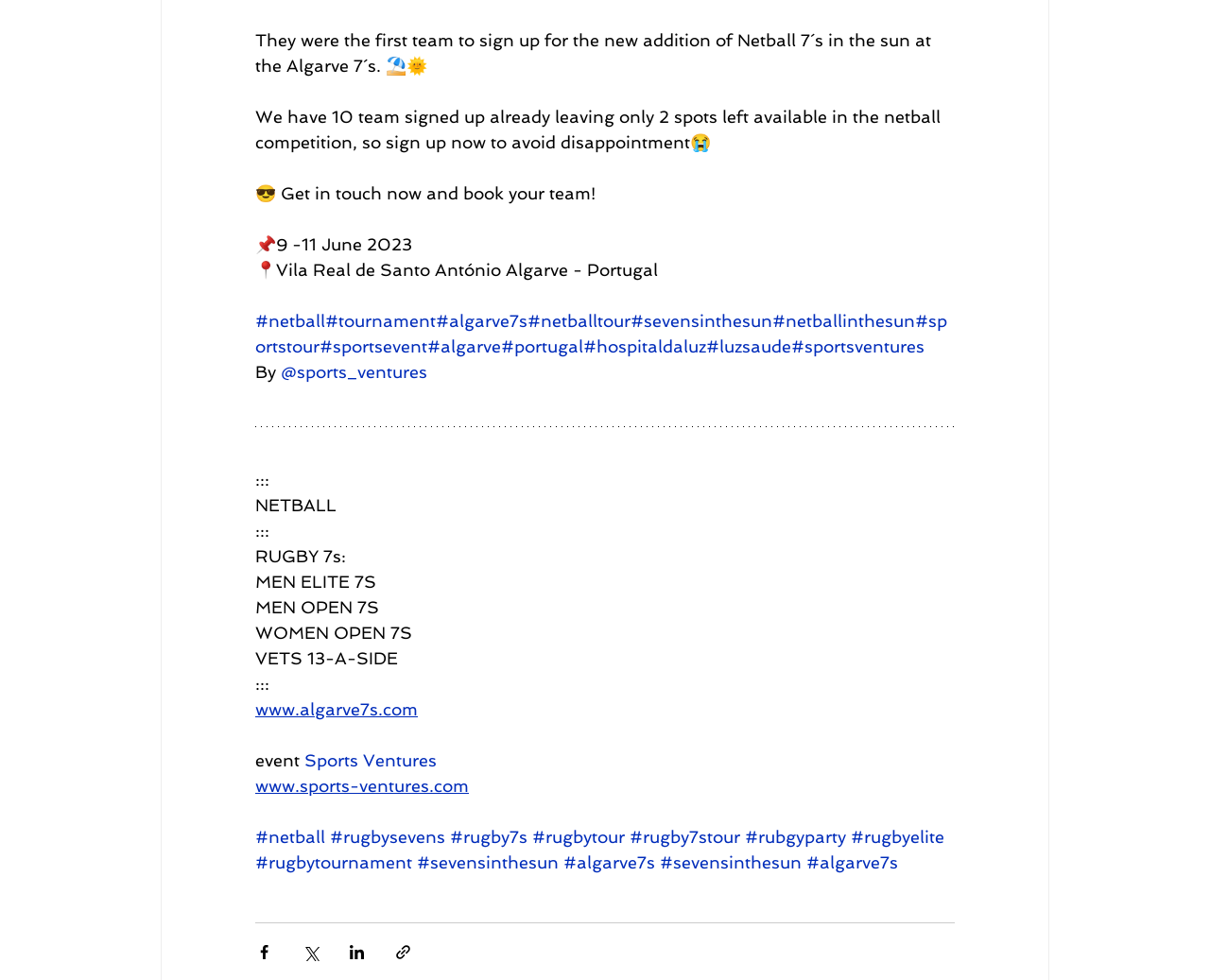Please locate the bounding box coordinates of the element's region that needs to be clicked to follow the instruction: "Share via Facebook". The bounding box coordinates should be provided as four float numbers between 0 and 1, i.e., [left, top, right, bottom].

[0.211, 0.962, 0.226, 0.98]